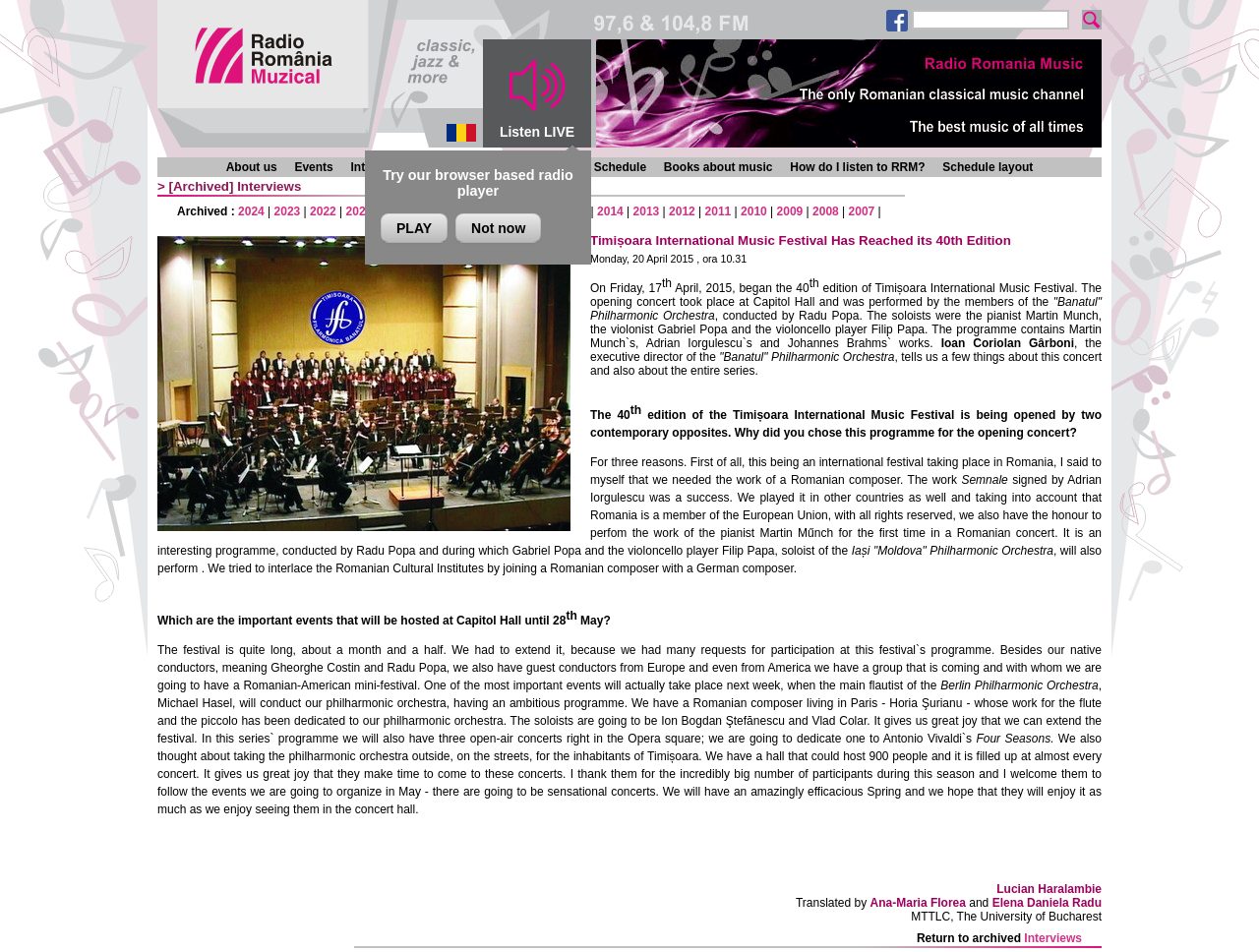What is the name of the pianist performing at the concert?
Using the image as a reference, answer with just one word or a short phrase.

Martin Munch